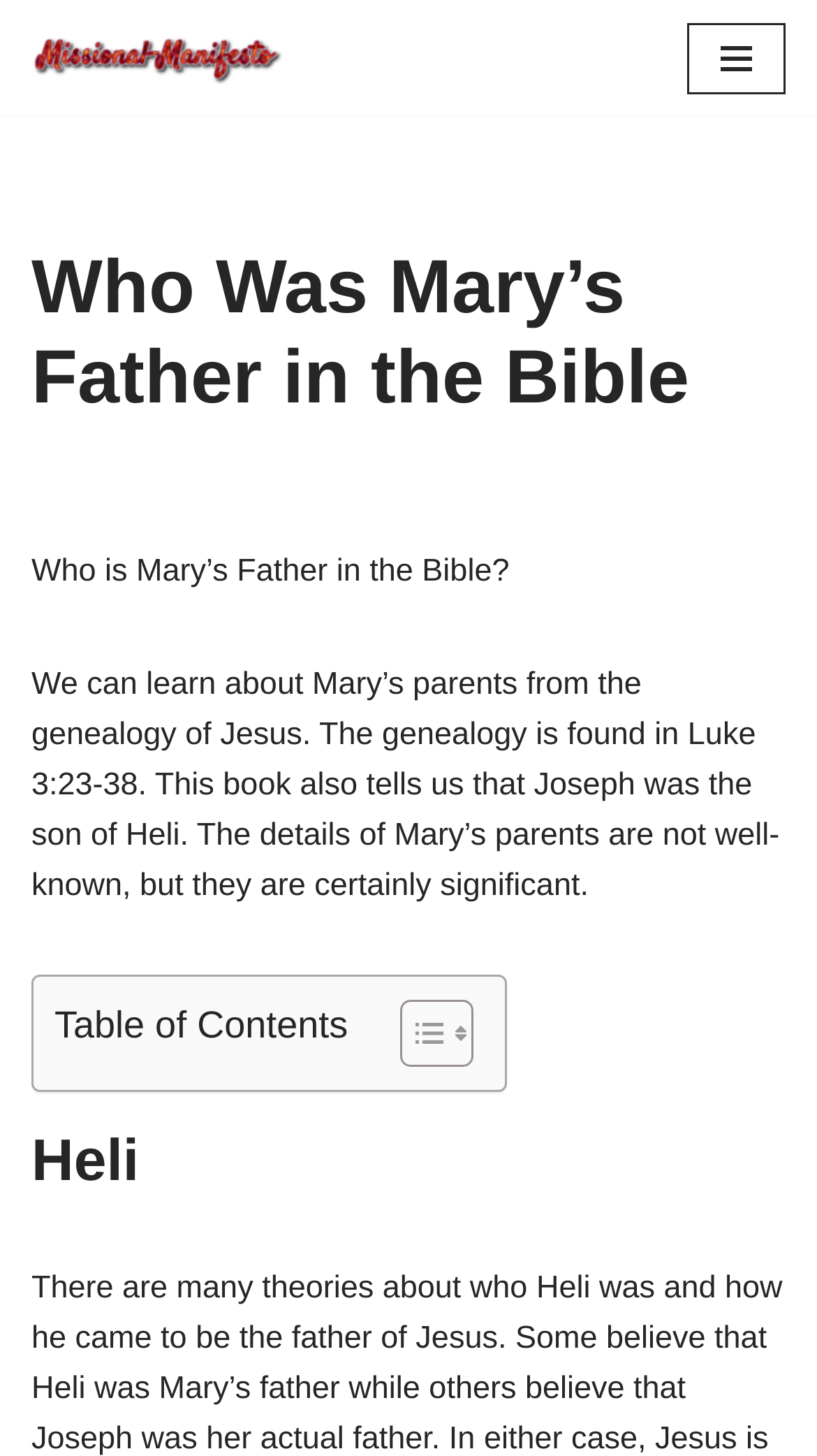Provide a thorough and detailed response to the question by examining the image: 
What is the purpose of the table of contents?

The table of contents is likely used to help users navigate the webpage and quickly find specific sections or topics, as it is accompanied by a toggle button.